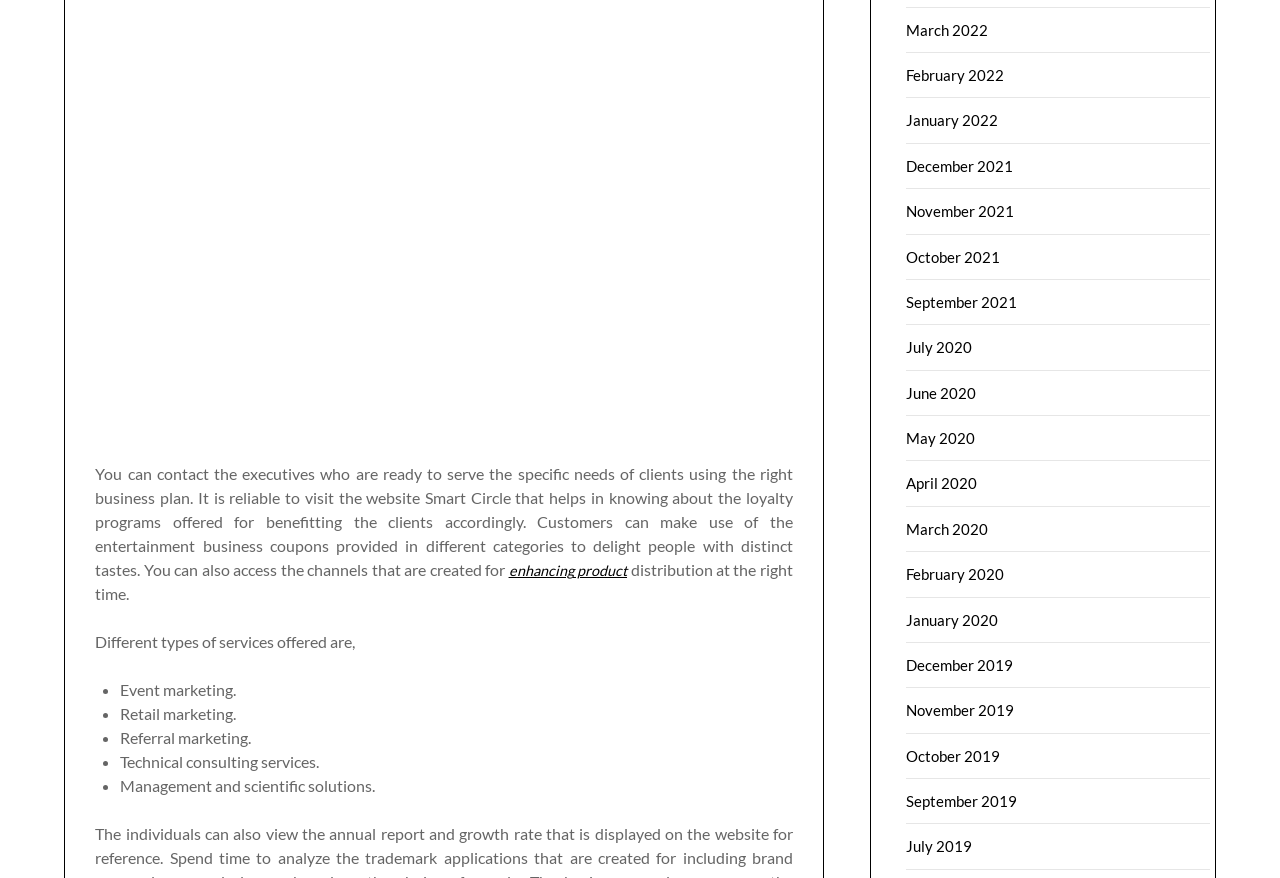Refer to the image and offer a detailed explanation in response to the question: How many links are available on the webpage?

The webpage contains a list of 20 links, each representing a month and year, ranging from March 2022 to July 2019.